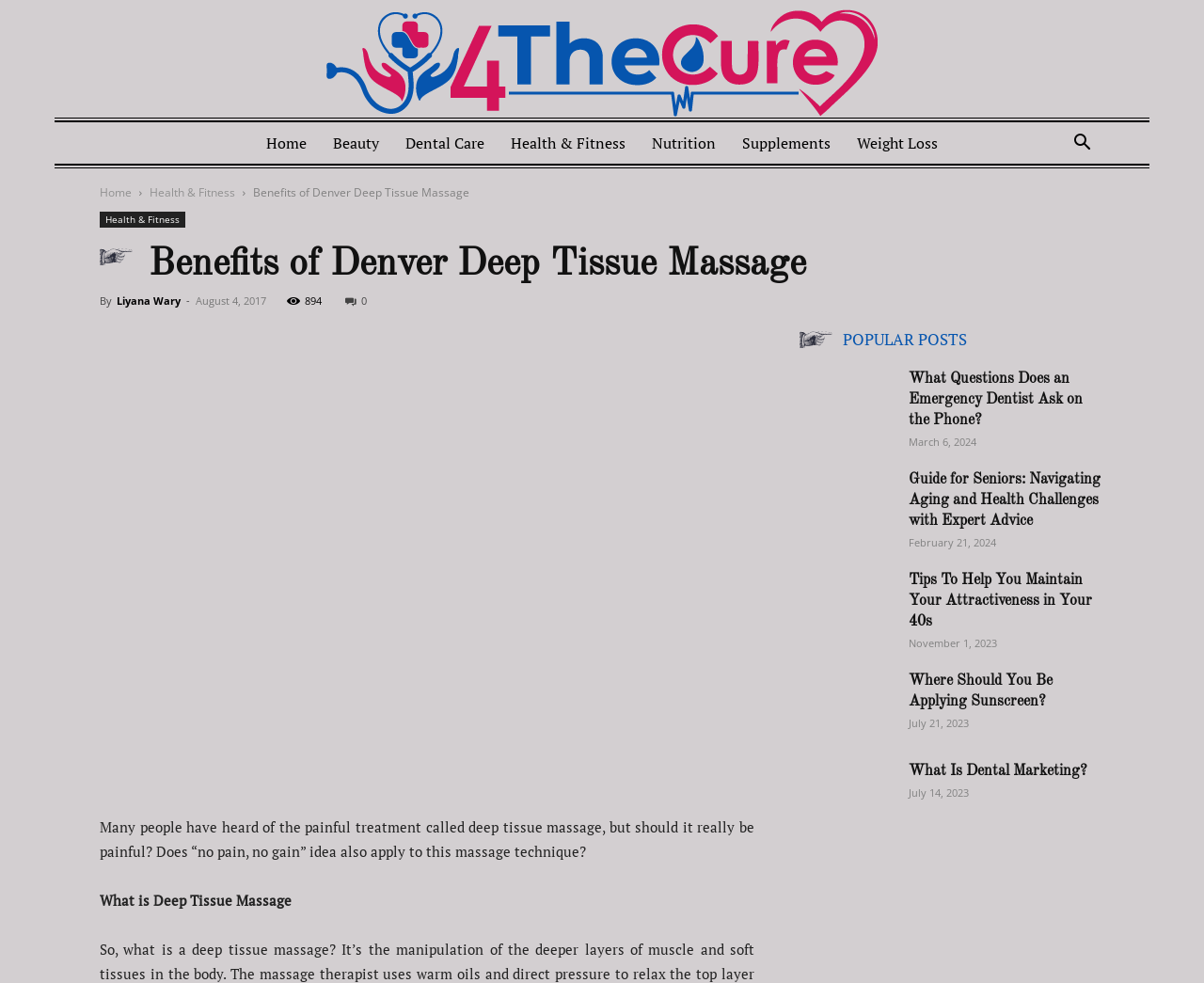Could you locate the bounding box coordinates for the section that should be clicked to accomplish this task: "Read the article 'What Questions Does an Emergency Dentist Ask on the Phone?'".

[0.755, 0.378, 0.899, 0.435]